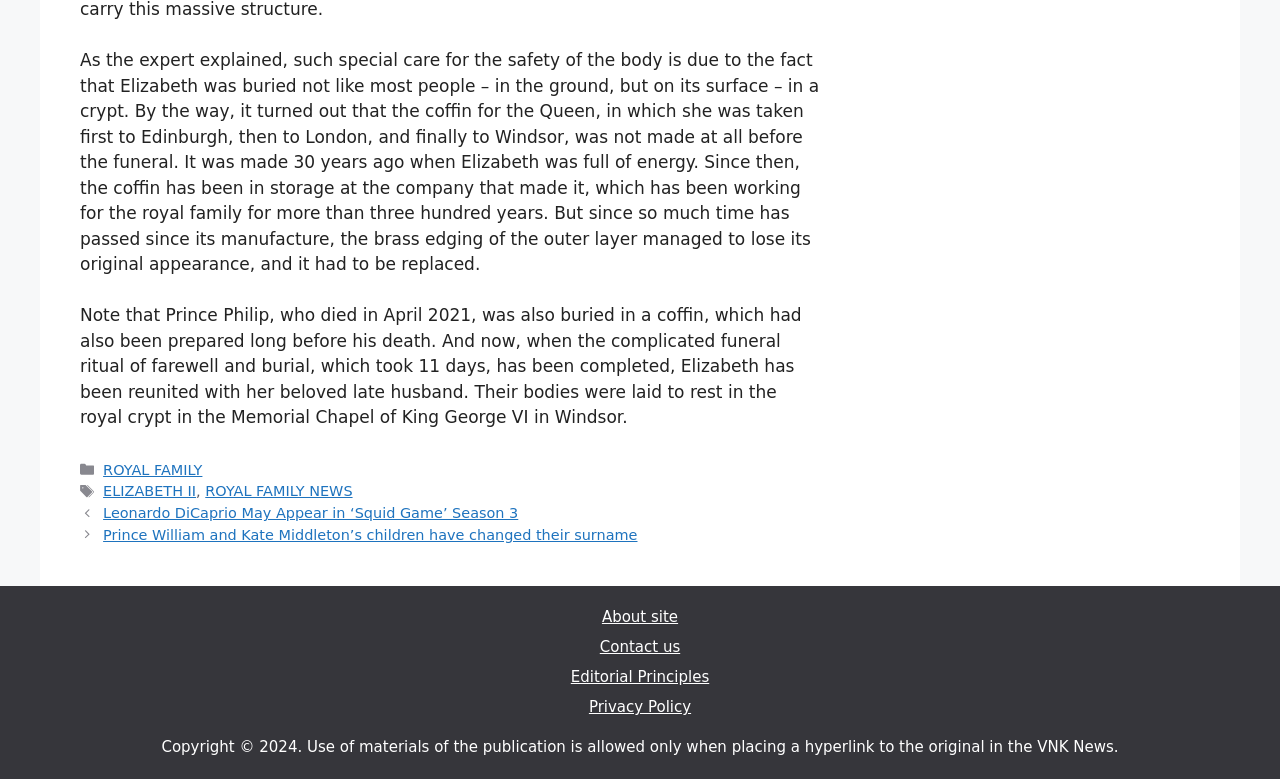Using the image as a reference, answer the following question in as much detail as possible:
What is the topic of the first link in the 'Posts' section?

The 'Posts' section lists several links, and the first one is titled 'Leonardo DiCaprio May Appear in ‘Squid Game’ Season 3'.